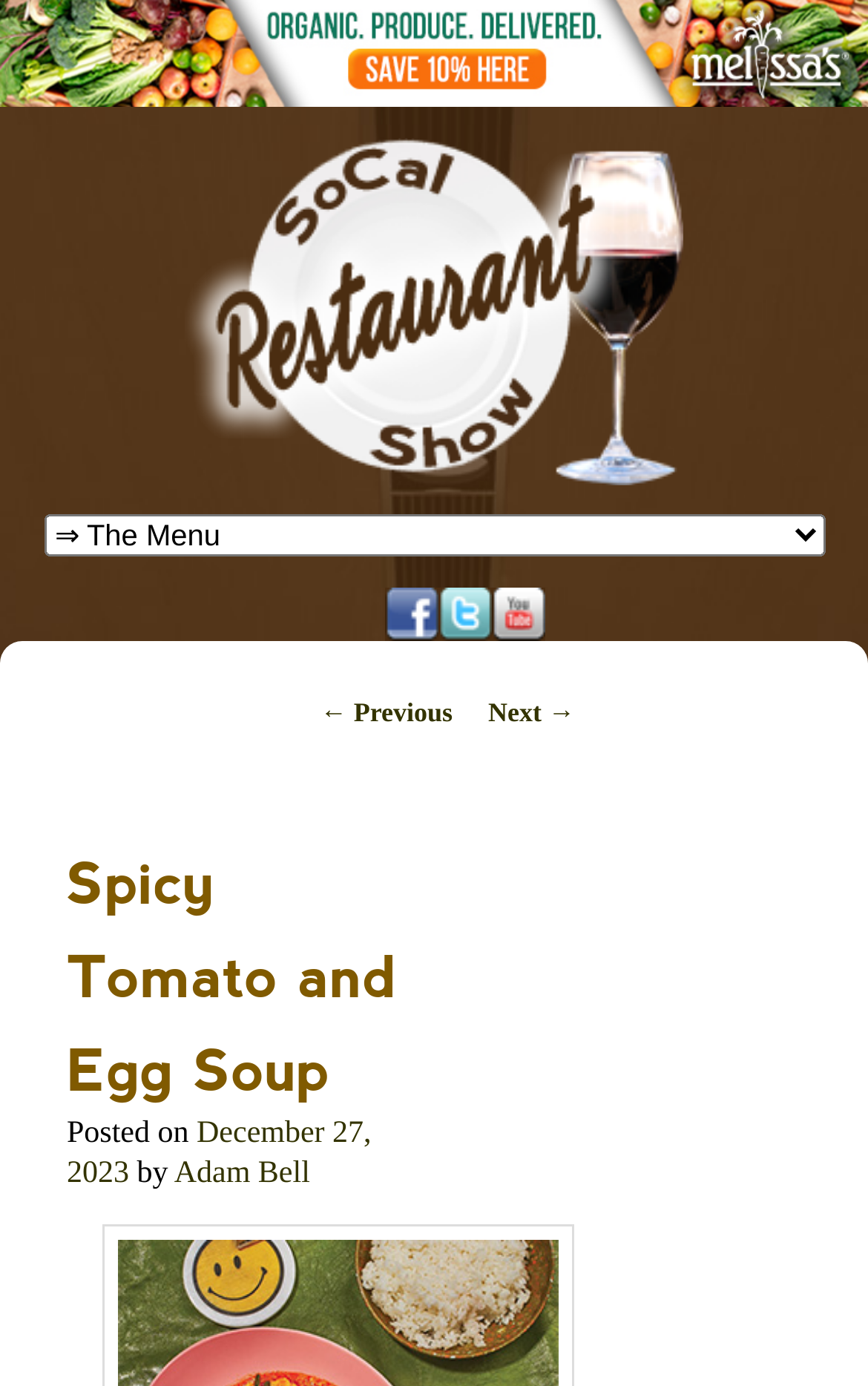How many social media links are there?
Based on the screenshot, provide a one-word or short-phrase response.

3